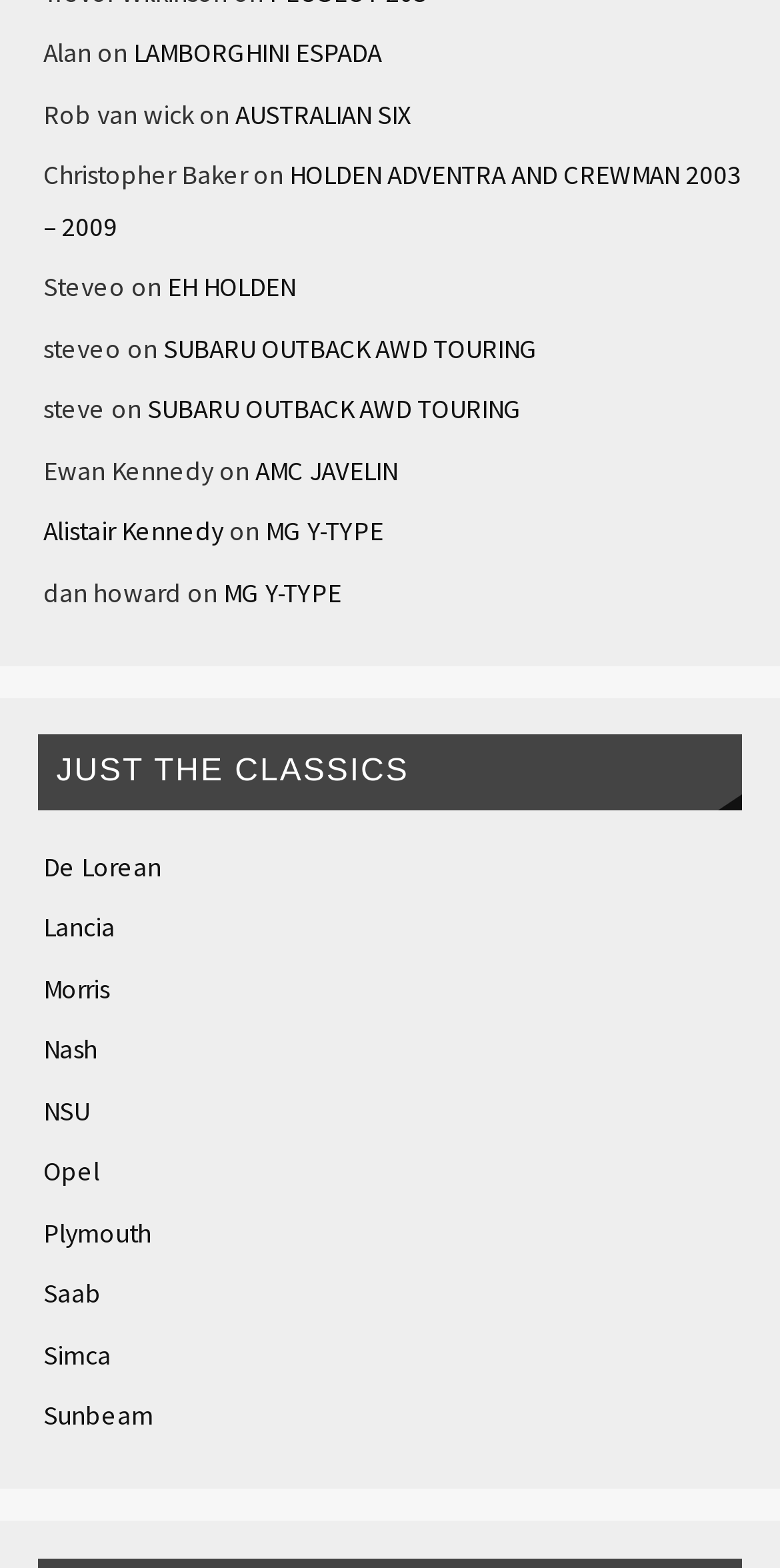How many car models are listed under JUST THE CLASSICS?
Please use the visual content to give a single word or phrase answer.

11